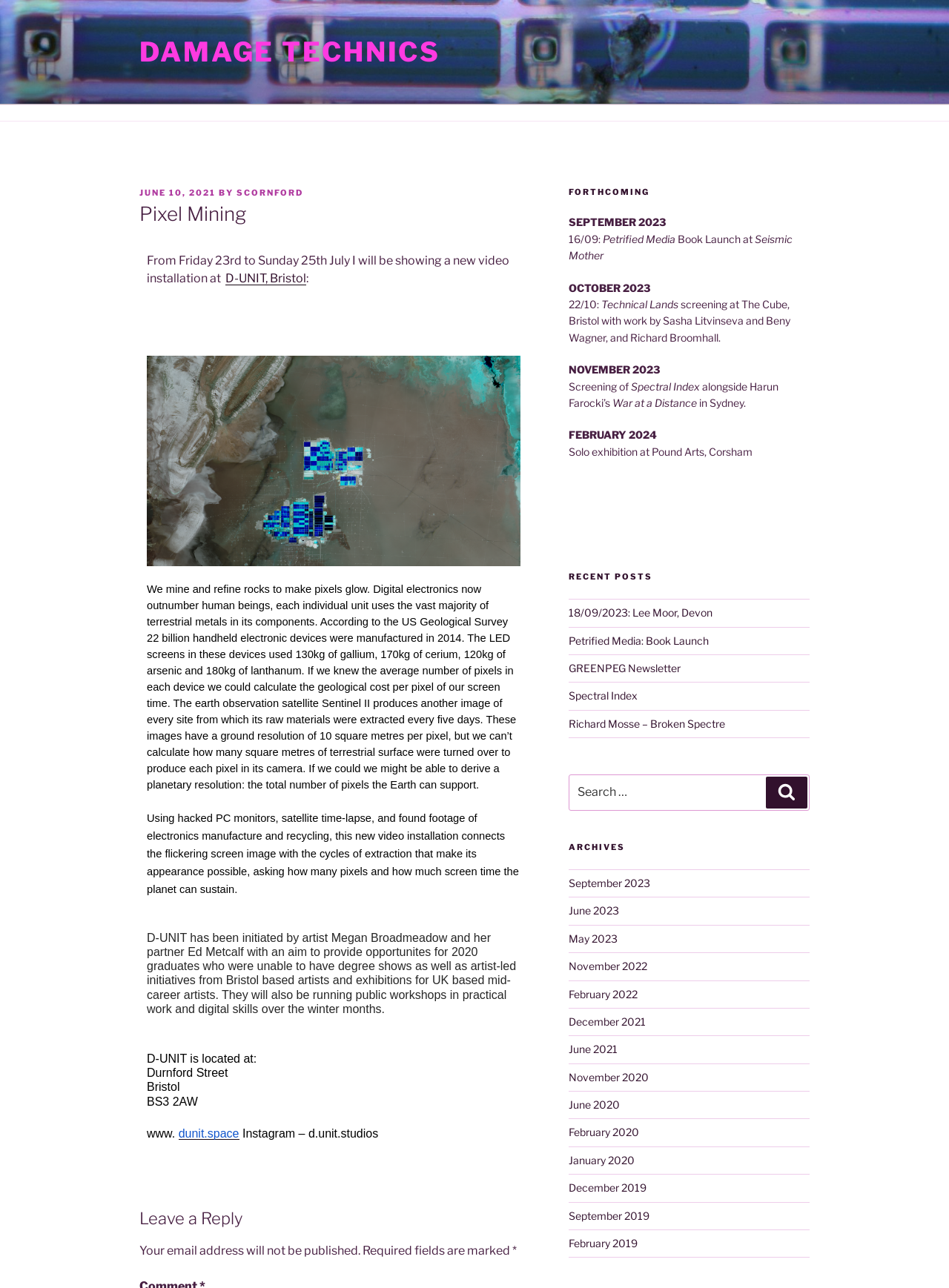Offer an in-depth caption of the entire webpage.

The webpage is about Pixel Mining, a digital art project that explores the connection between screen time and the environmental impact of electronics production. At the top of the page, there is a link to "DAMAGE TECHNICS" and an article with a header "Pixel Mining" followed by a subheading "JUNE 10, 2021" and the author's name "SCORNFORD".

Below the header, there is a paragraph of text that explains the concept of Pixel Mining, which involves refining rocks to make pixels glow on digital screens. The text also mentions the environmental cost of producing these devices, citing statistics from the US Geological Survey.

Further down the page, there is a section that announces an upcoming video installation at D-UNIT, Bristol, from July 23rd to 25th. The installation will explore the connection between screen time and the environmental impact of electronics production.

The page also features a section with information about D-UNIT, an artist-led initiative that provides opportunities for graduates and mid-career artists. There is also a section with contact information, including an address, website, and Instagram handle.

On the right-hand side of the page, there are several sections, including "FORTHCOMING" which lists upcoming events, "RECENT POSTS" which lists recent blog posts, and "ARCHIVES" which lists archived blog posts by month.

At the bottom of the page, there is a section for leaving a reply, with fields for name, email, and comment. There is also a search bar and a button to search the website.